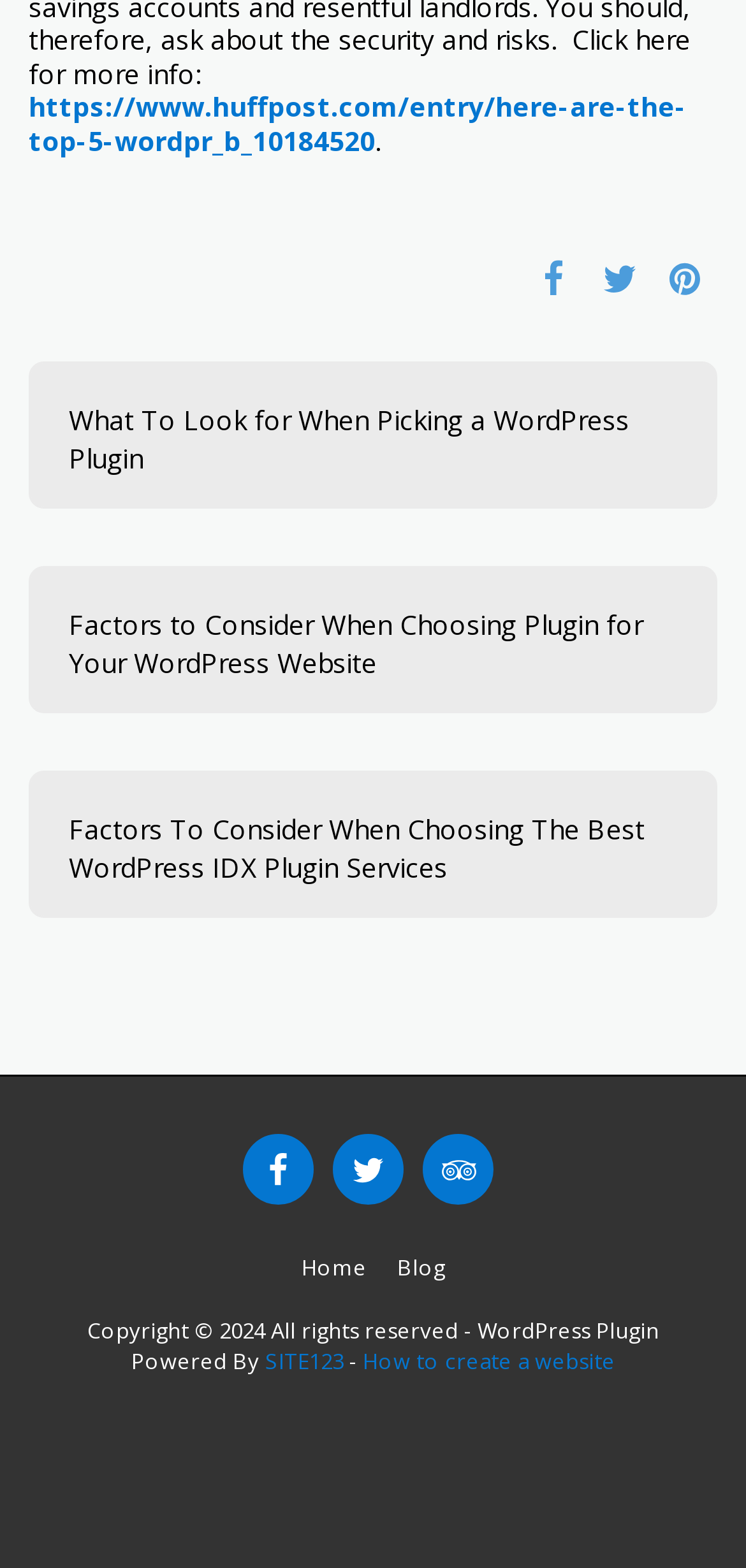Pinpoint the bounding box coordinates of the element you need to click to execute the following instruction: "Visit the 'SITE123' website". The bounding box should be represented by four float numbers between 0 and 1, in the format [left, top, right, bottom].

[0.355, 0.858, 0.46, 0.877]